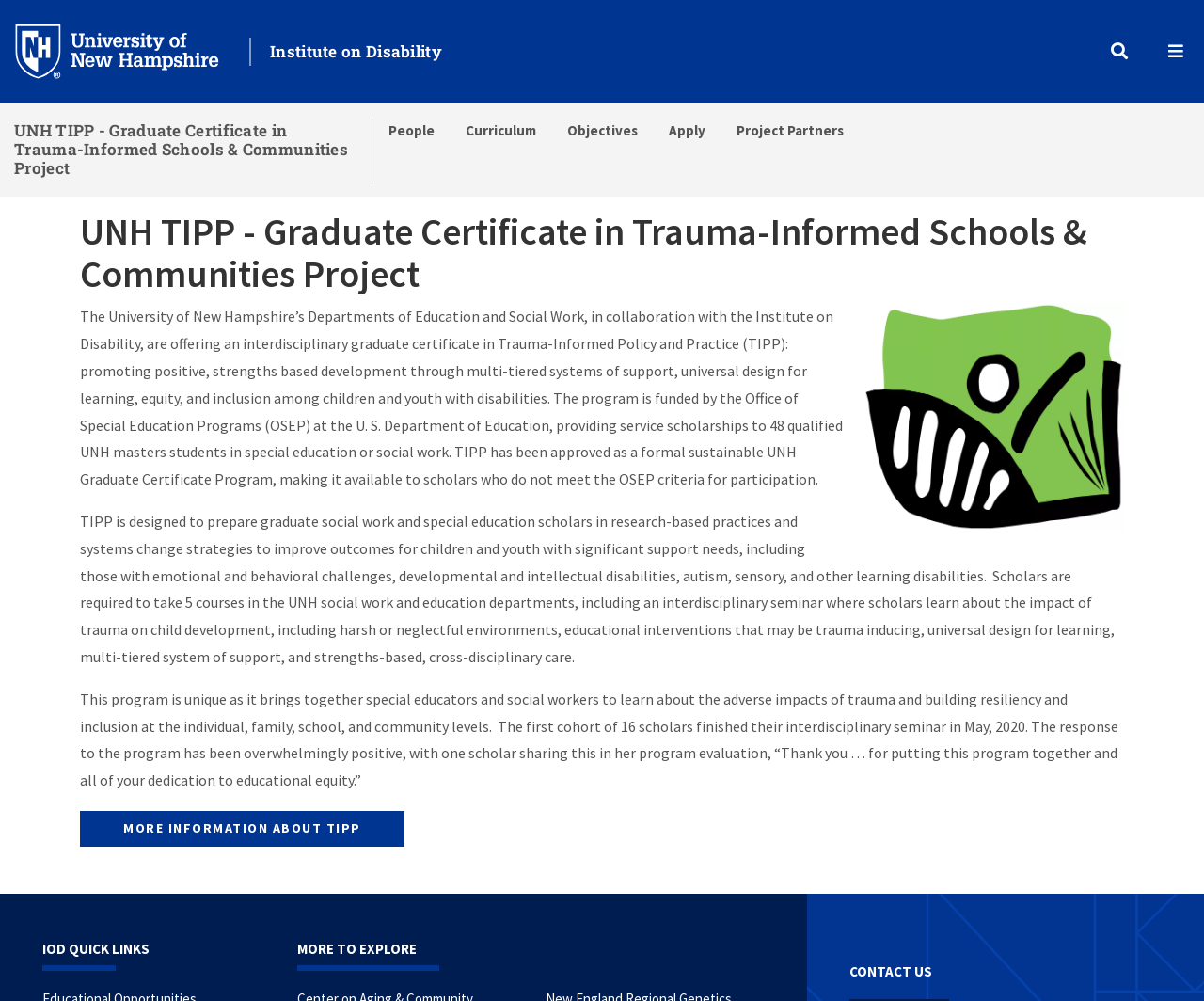Please locate the bounding box coordinates of the element that should be clicked to achieve the given instruction: "Learn more about the 'Objectives' of TIPP".

[0.458, 0.103, 0.542, 0.159]